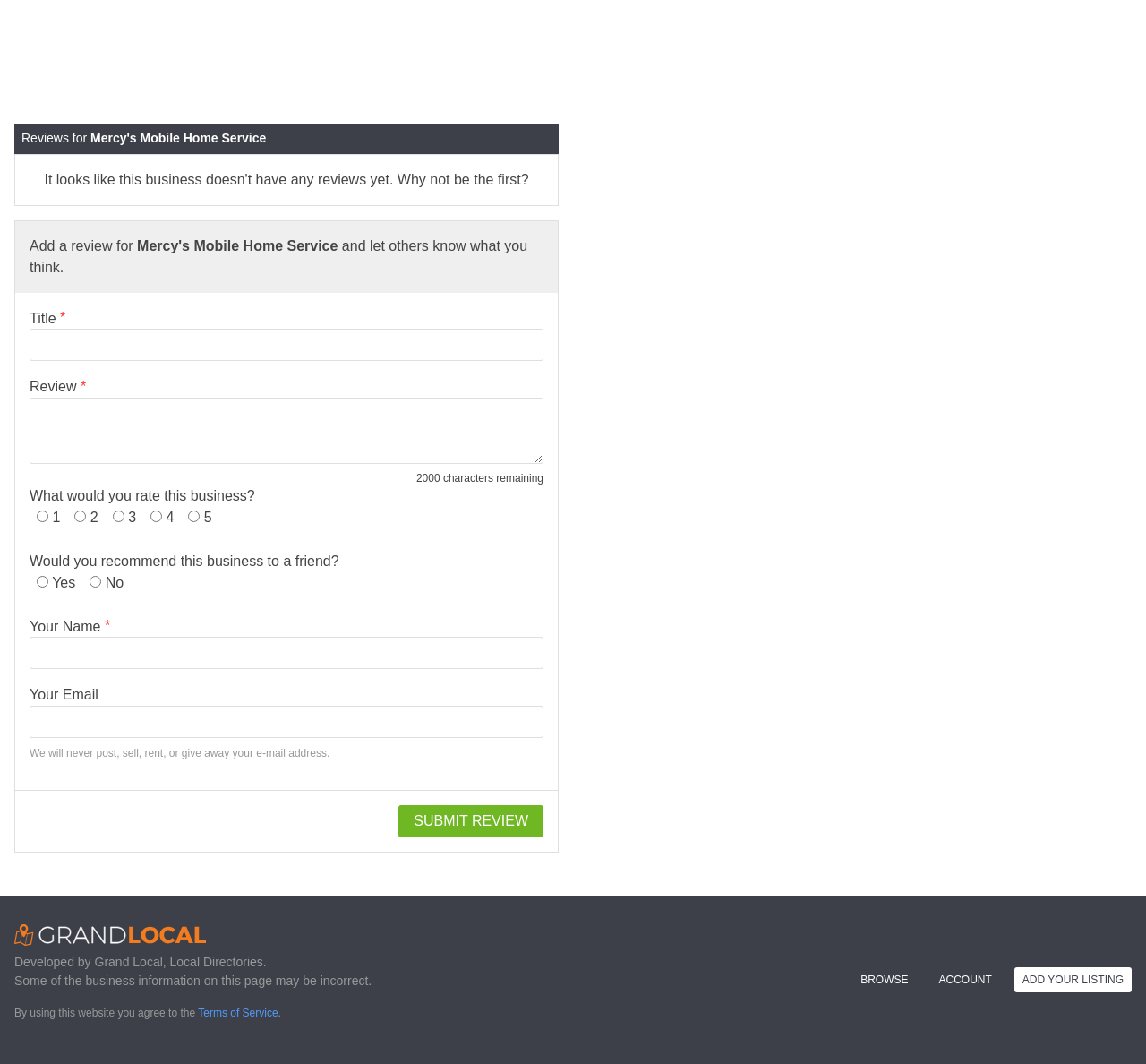Provide a single word or phrase to answer the given question: 
How many rating options are available?

5